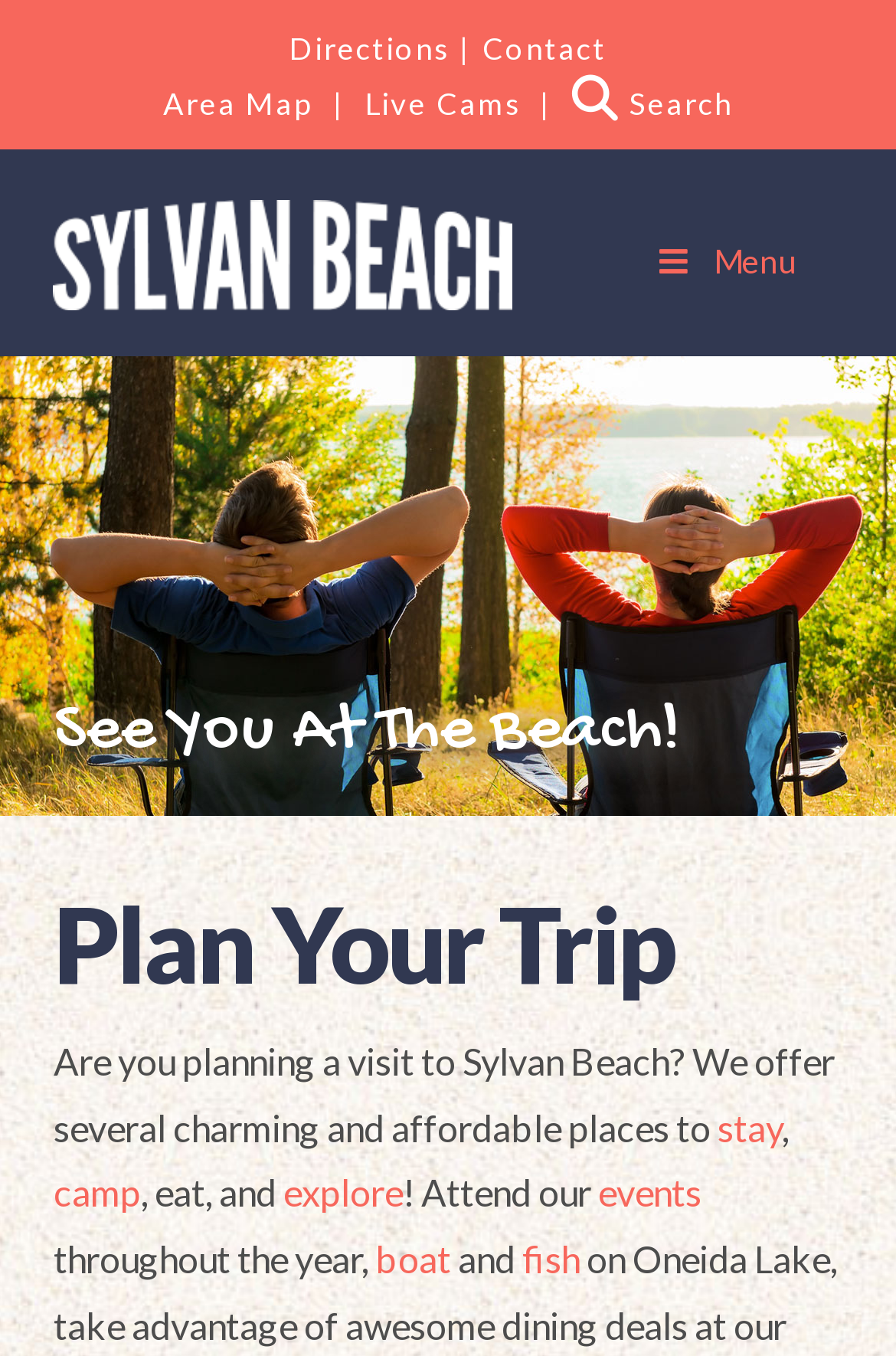Identify the bounding box coordinates for the element that needs to be clicked to fulfill this instruction: "Check live cams". Provide the coordinates in the format of four float numbers between 0 and 1: [left, top, right, bottom].

[0.408, 0.063, 0.582, 0.09]